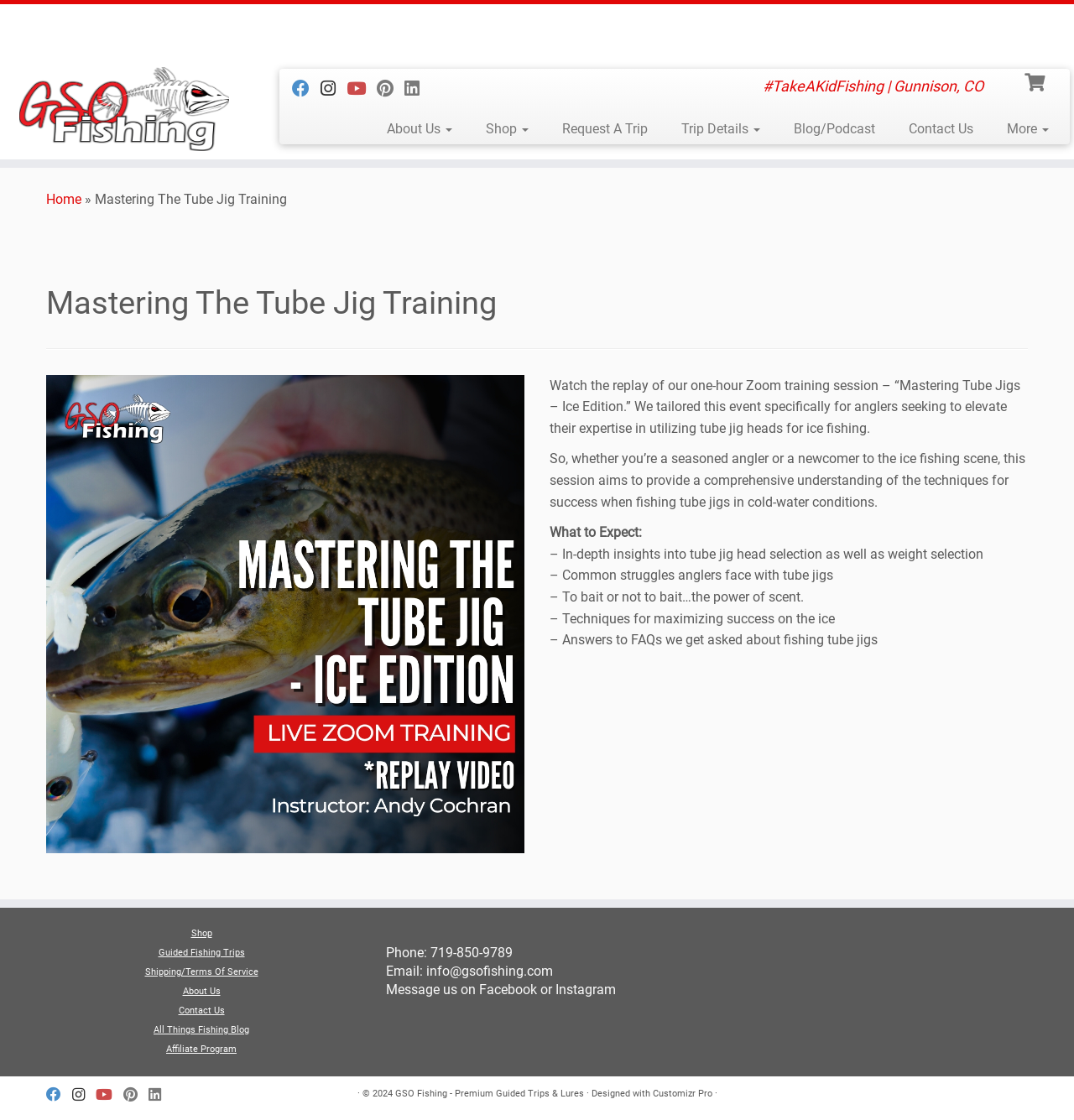Please extract the primary headline from the webpage.

Mastering The Tube Jig Training